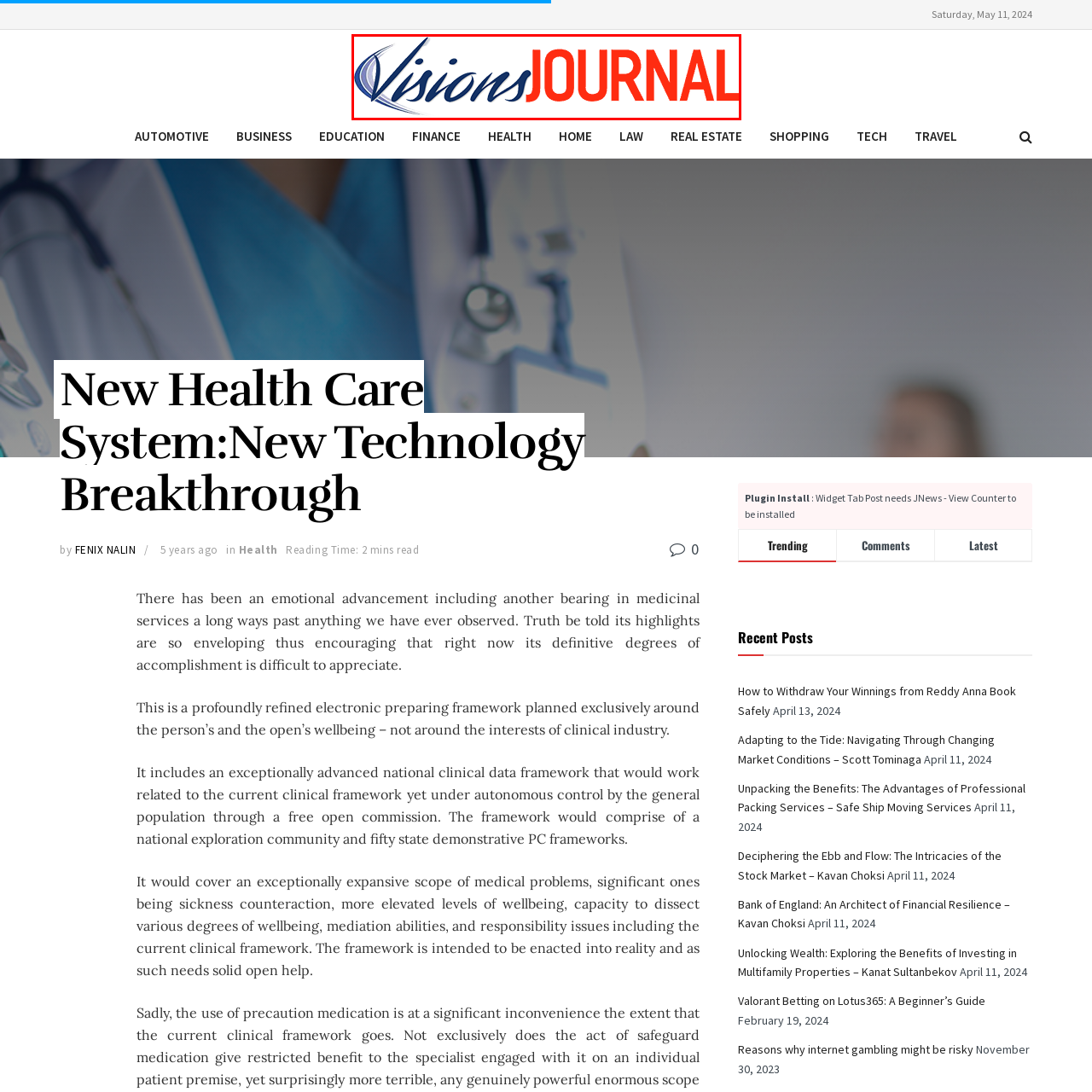Observe the highlighted image and answer the following: What topics does Visions Journal cover?

Health, technology, and others